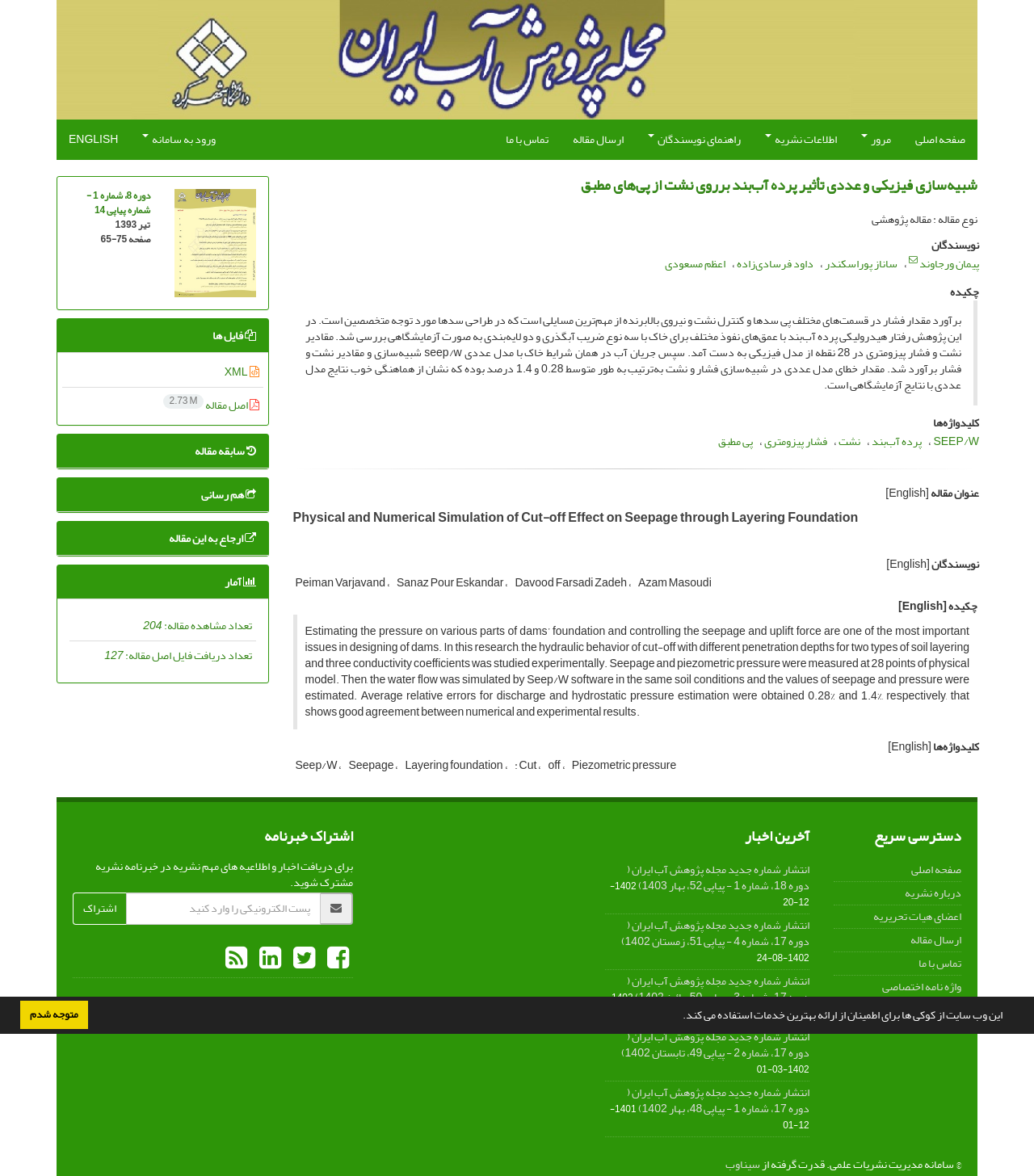Deliver a detailed narrative of the webpage's visual and textual elements.

This webpage appears to be a research article page from a scientific journal. At the top, there is a cookie consent dialog with a message and two buttons. Below it, there is a logo image and a navigation menu with links to the homepage, review, journal information, author guidelines, submit an article, and contact us.

The main content of the page is divided into two sections. The left section contains the article's title, authors, and abstract in both Persian and English. The abstract discusses the estimation of pressure on various parts of dams' foundations and controlling seepage and uplift force. The article's keywords are also listed below the abstract.

The right section contains the article's metadata, including the title, authors, and keywords in both languages. There is also a separator line below the metadata, followed by a section with links to the article's PDF file, XML file, and citation information.

Further down the page, there are sections for article history, similar articles, and statistics, including the number of views and downloads. The page ends with a quick access menu and a latest news section with a link to a new journal issue.

There are 14 links to the authors' names, and 7 links to keywords related to the article's topic. The page also contains several headings, static text, and separator lines to organize the content.